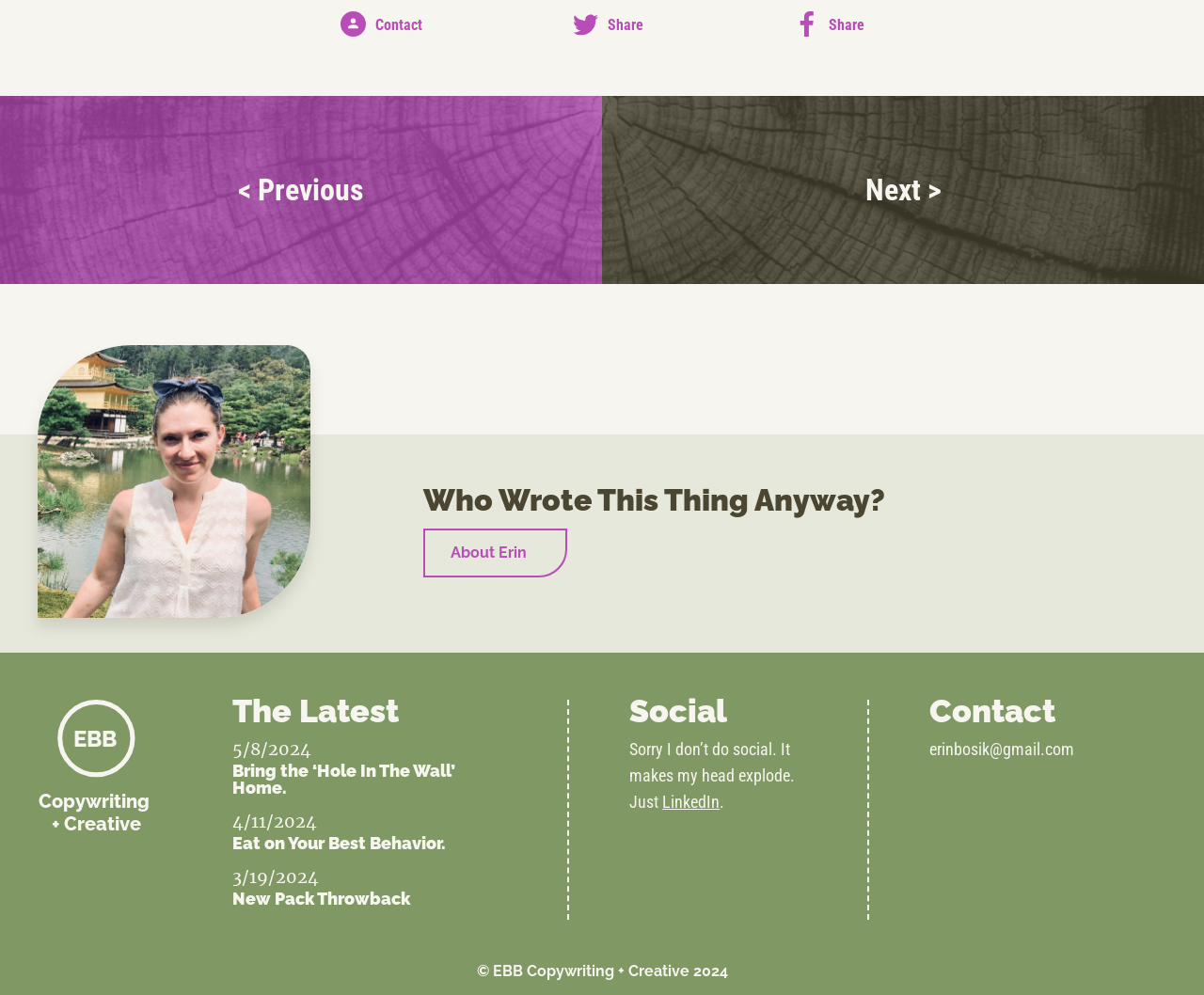Give a succinct answer to this question in a single word or phrase: 
What is the profession of the author?

Copywriting + Creative